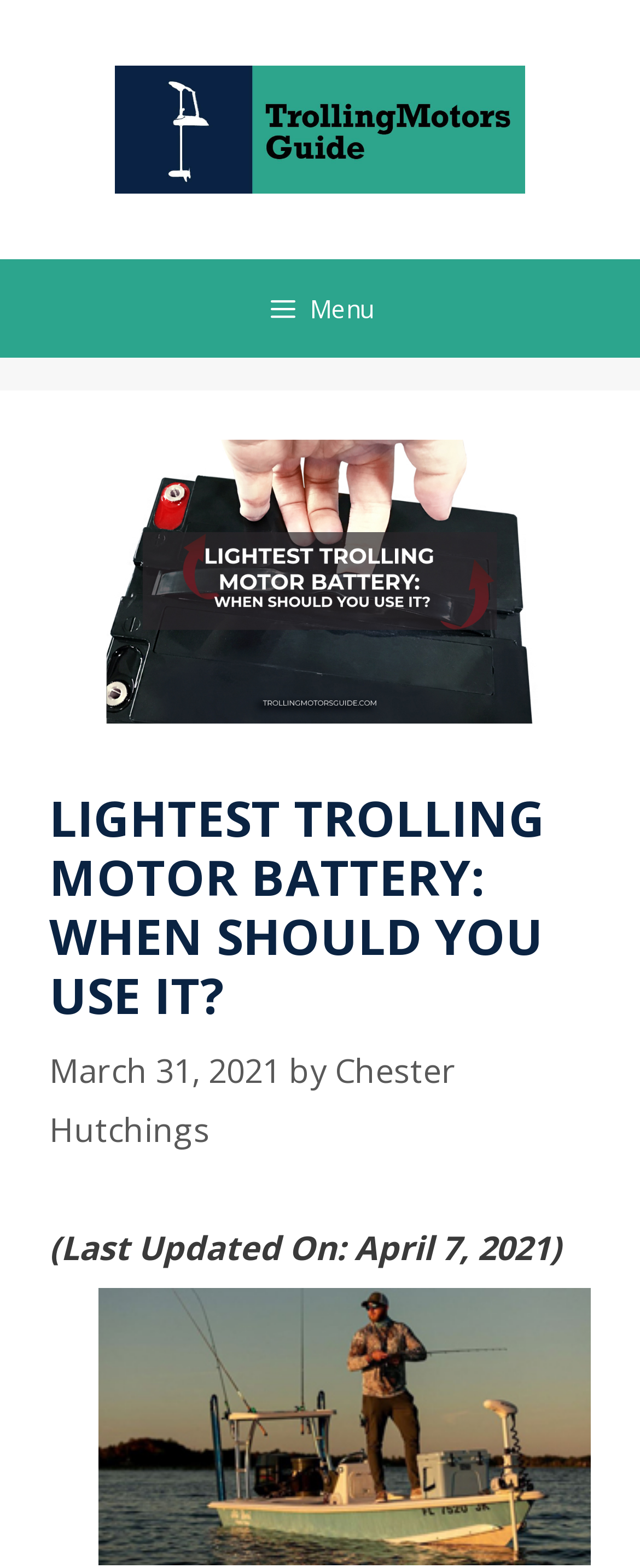What is the topic of the article?
Kindly offer a detailed explanation using the data available in the image.

I found the answer by looking at the header 'LIGHTEST TROLLING MOTOR BATTERY: WHEN SHOULD YOU USE IT?' which is located at the top of the page.